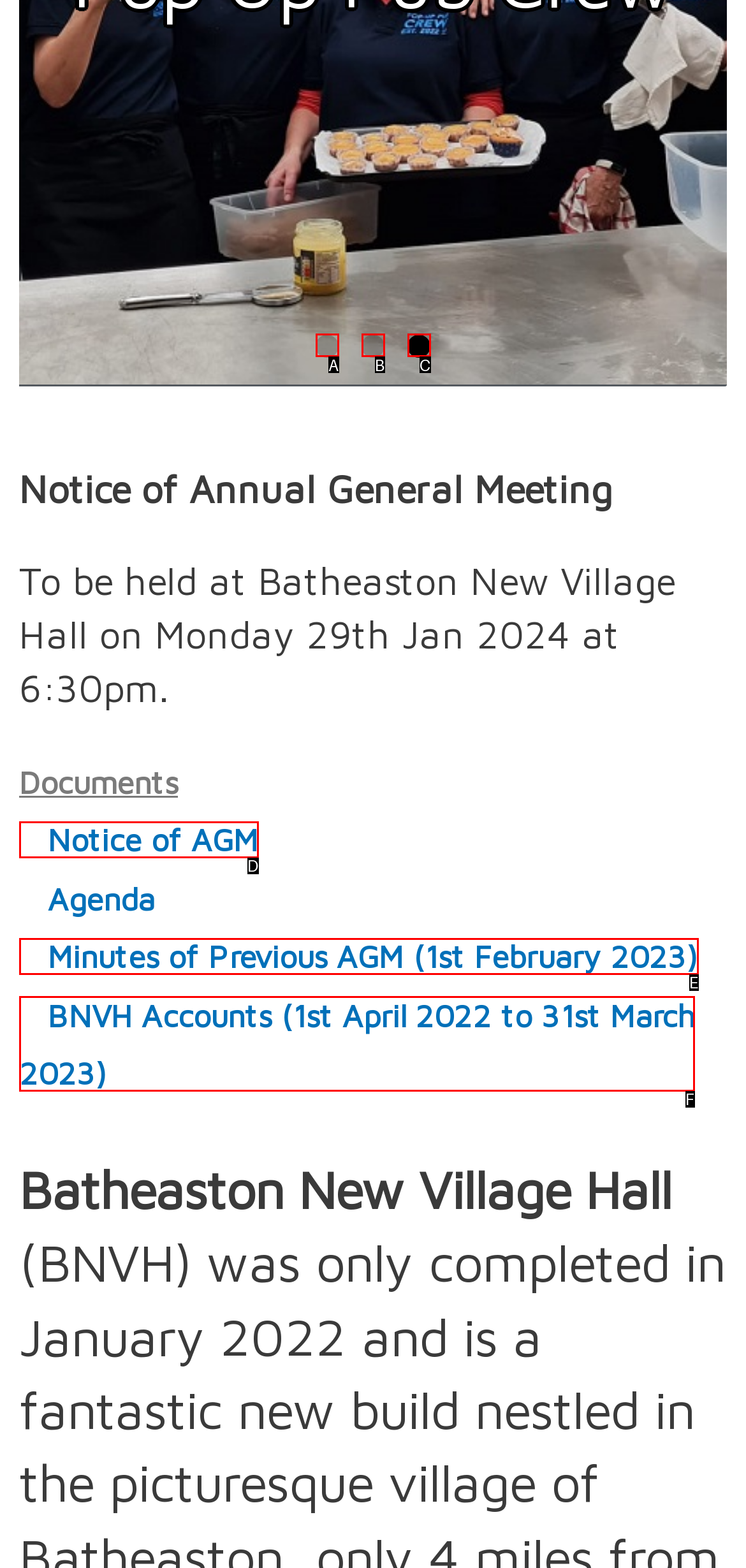Determine which option matches the description: aria-label="Go to slide 3". Answer using the letter of the option.

C